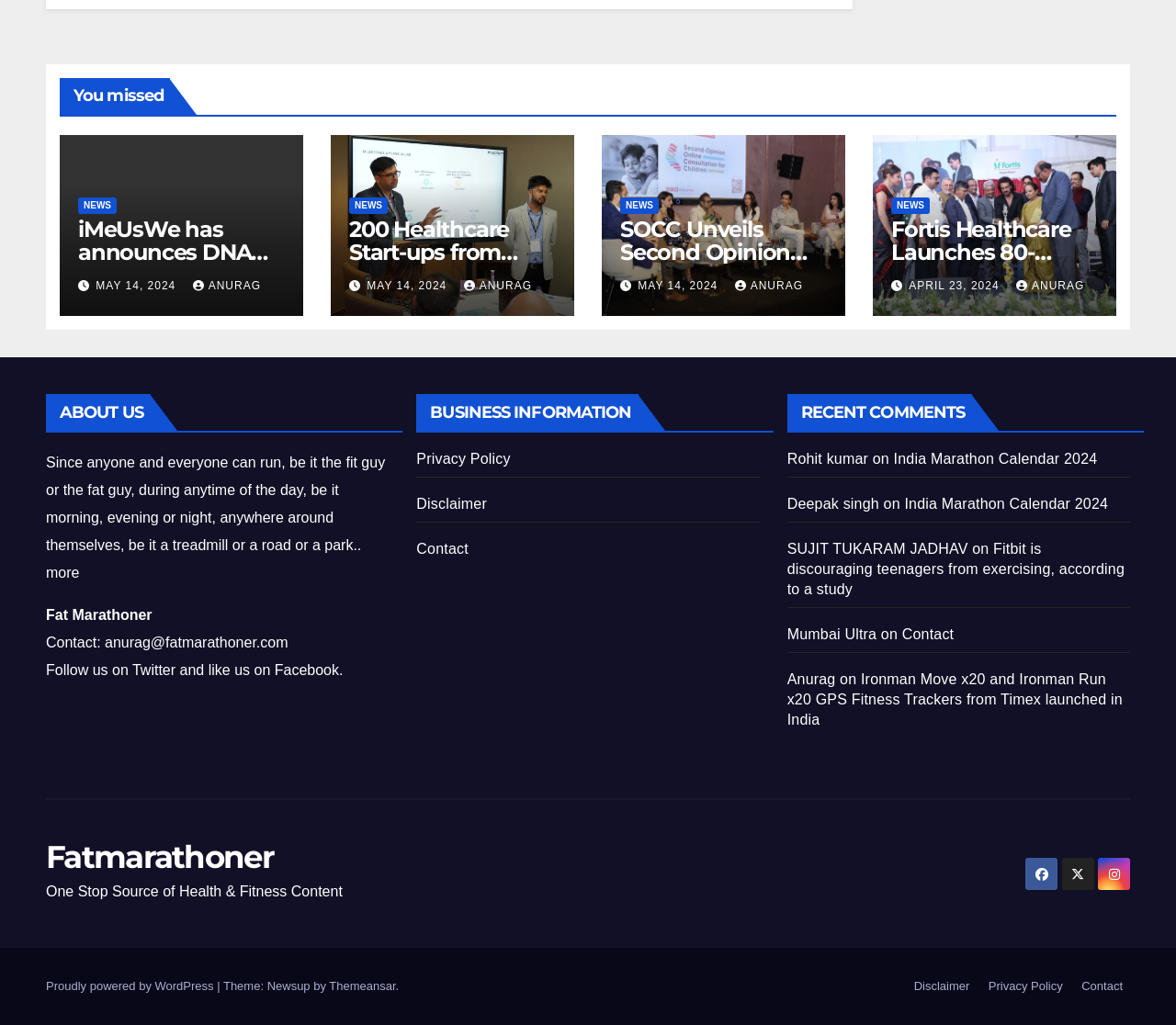Please find the bounding box coordinates for the clickable element needed to perform this instruction: "Read about iMeUsWe has announces DNA Testing services in partnership with MapMyGenome".

[0.066, 0.213, 0.242, 0.257]